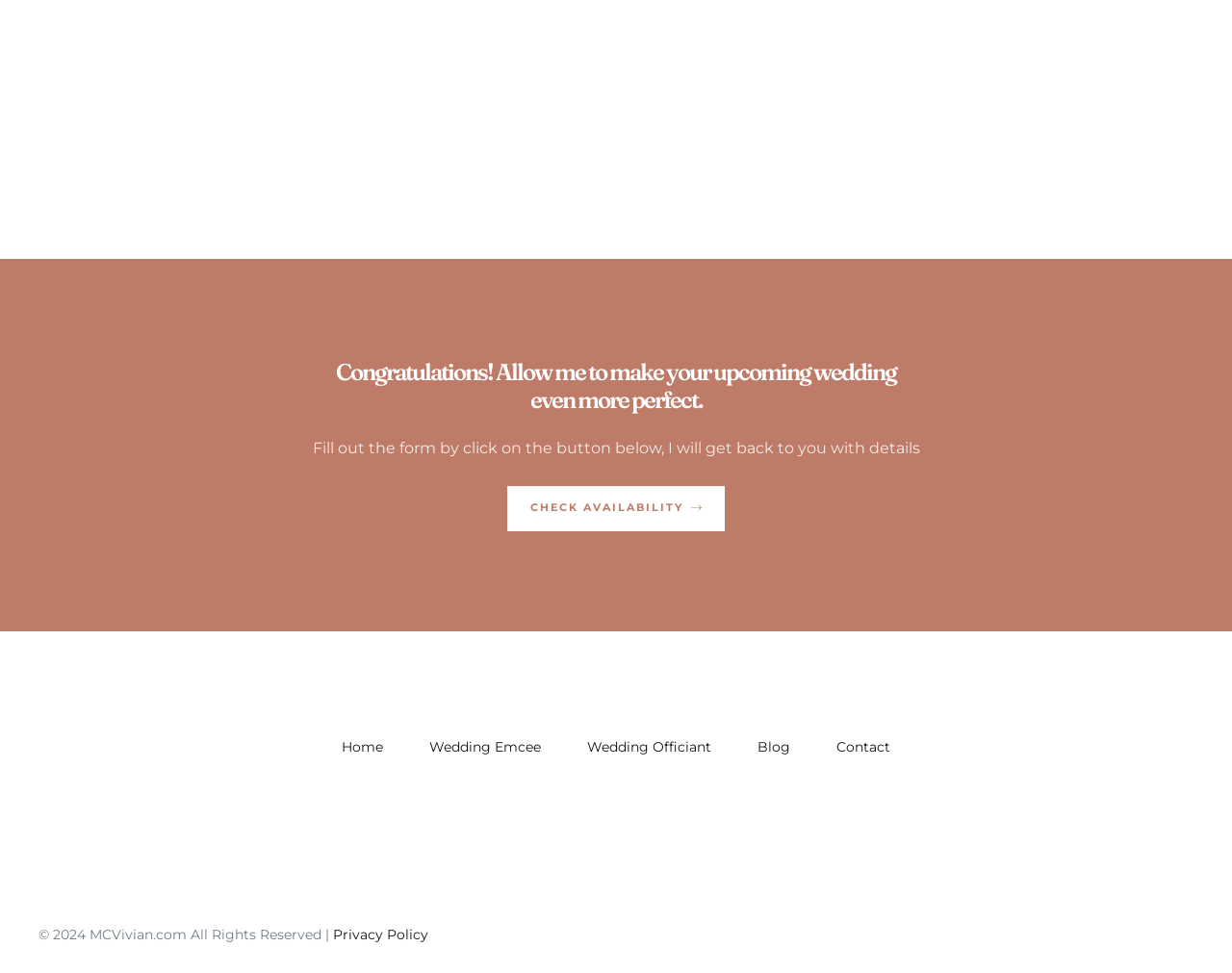Locate the bounding box of the UI element defined by this description: "Check availability". The coordinates should be given as four float numbers between 0 and 1, formatted as [left, top, right, bottom].

[0.412, 0.499, 0.588, 0.546]